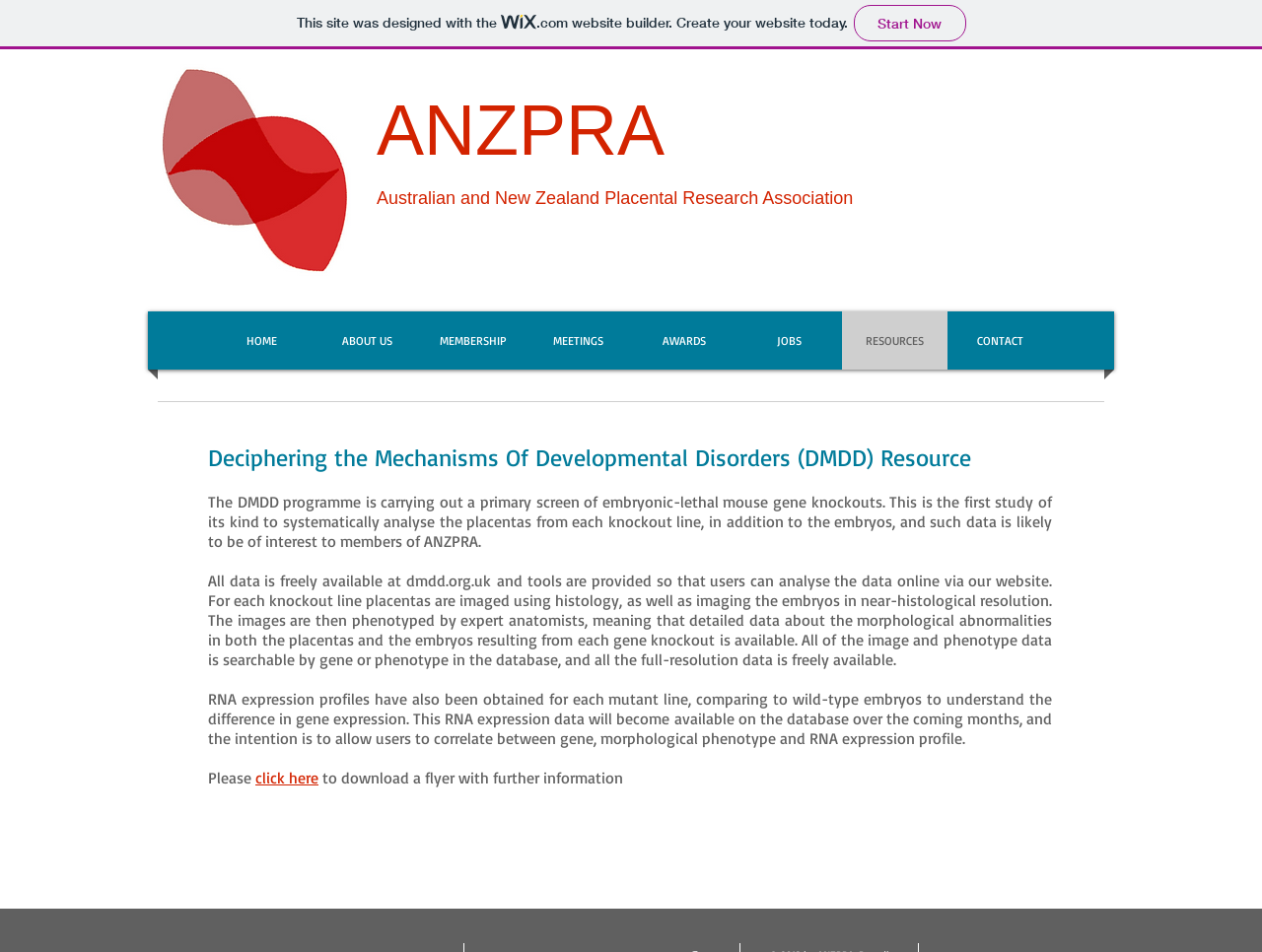Identify the bounding box coordinates of the clickable region required to complete the instruction: "Click on the 'CONTACT' link". The coordinates should be given as four float numbers within the range of 0 and 1, i.e., [left, top, right, bottom].

[0.755, 0.327, 0.83, 0.388]